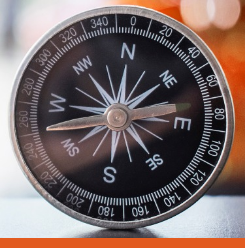Offer an in-depth description of the image shown.

The image features a close-up of a classic compass, with a black face and white markings indicating the cardinal directions: North, East, South, and West. The needle, which is styled in a traditional design, points towards the North, emphasizing the compass's primary function as a navigational tool. The background is softly blurred, creating a warm ambiance with hints of orange tones that suggest a cozy or inviting environment. This depiction symbolizes guidance and direction, correlating well with themes of exploration and adventure, reflecting the spirit of seeking paths and opportunities, much like participants in the Summer Associate Program at Carmody Law.